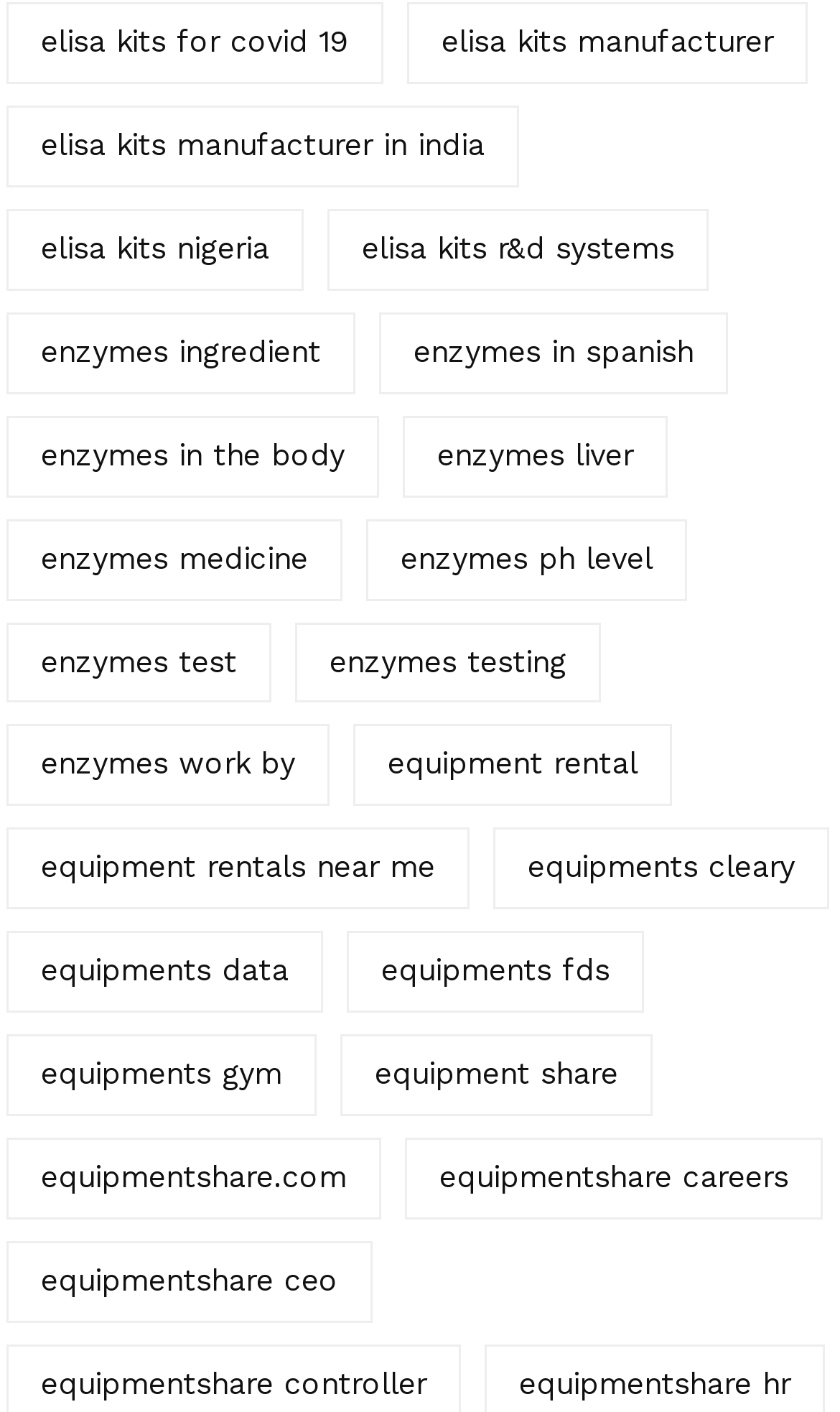Please find the bounding box coordinates of the element's region to be clicked to carry out this instruction: "Follow us on Facebook".

None